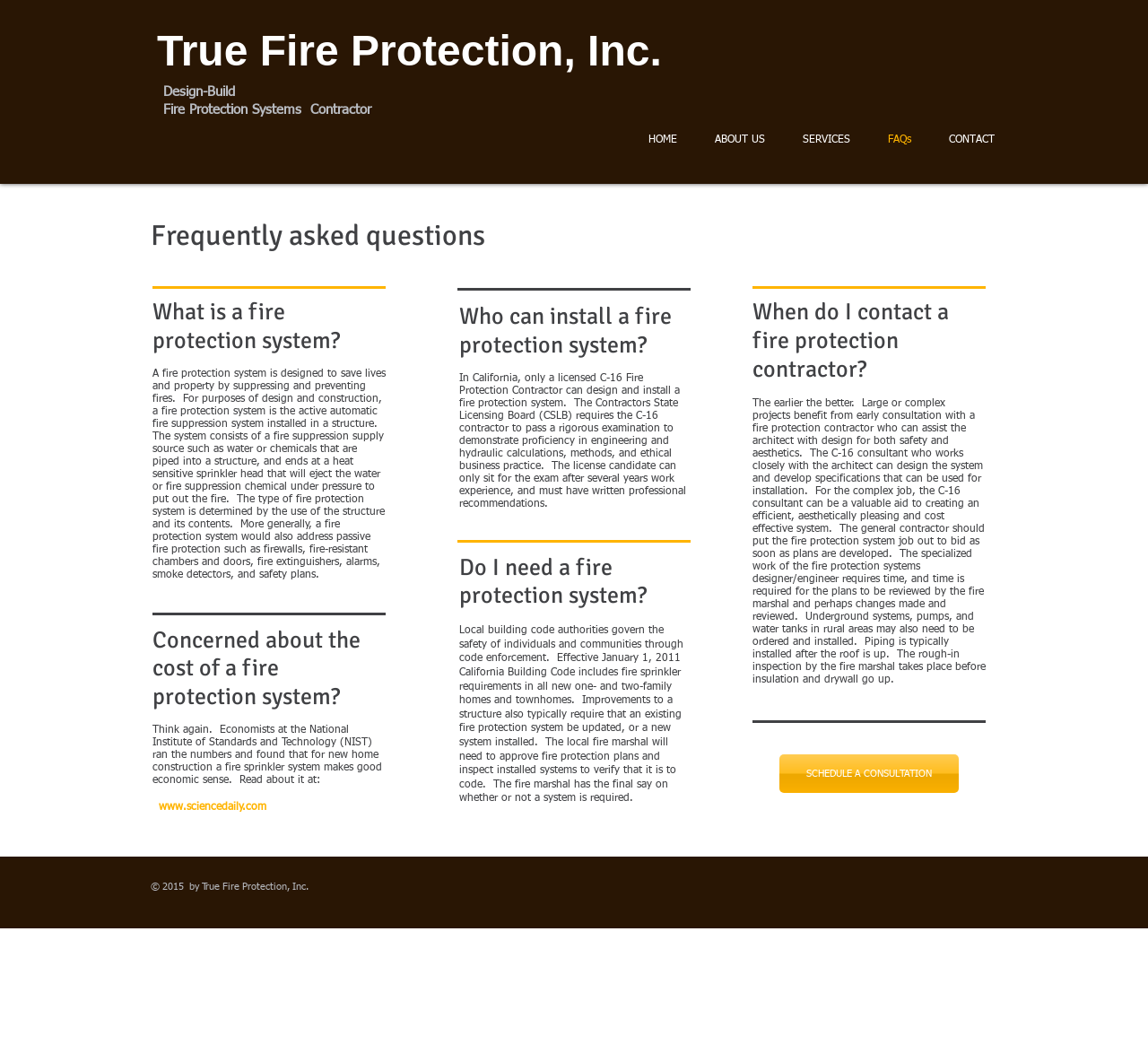Can you show the bounding box coordinates of the region to click on to complete the task described in the instruction: "Learn about 'Custom Banner Printing'"?

None